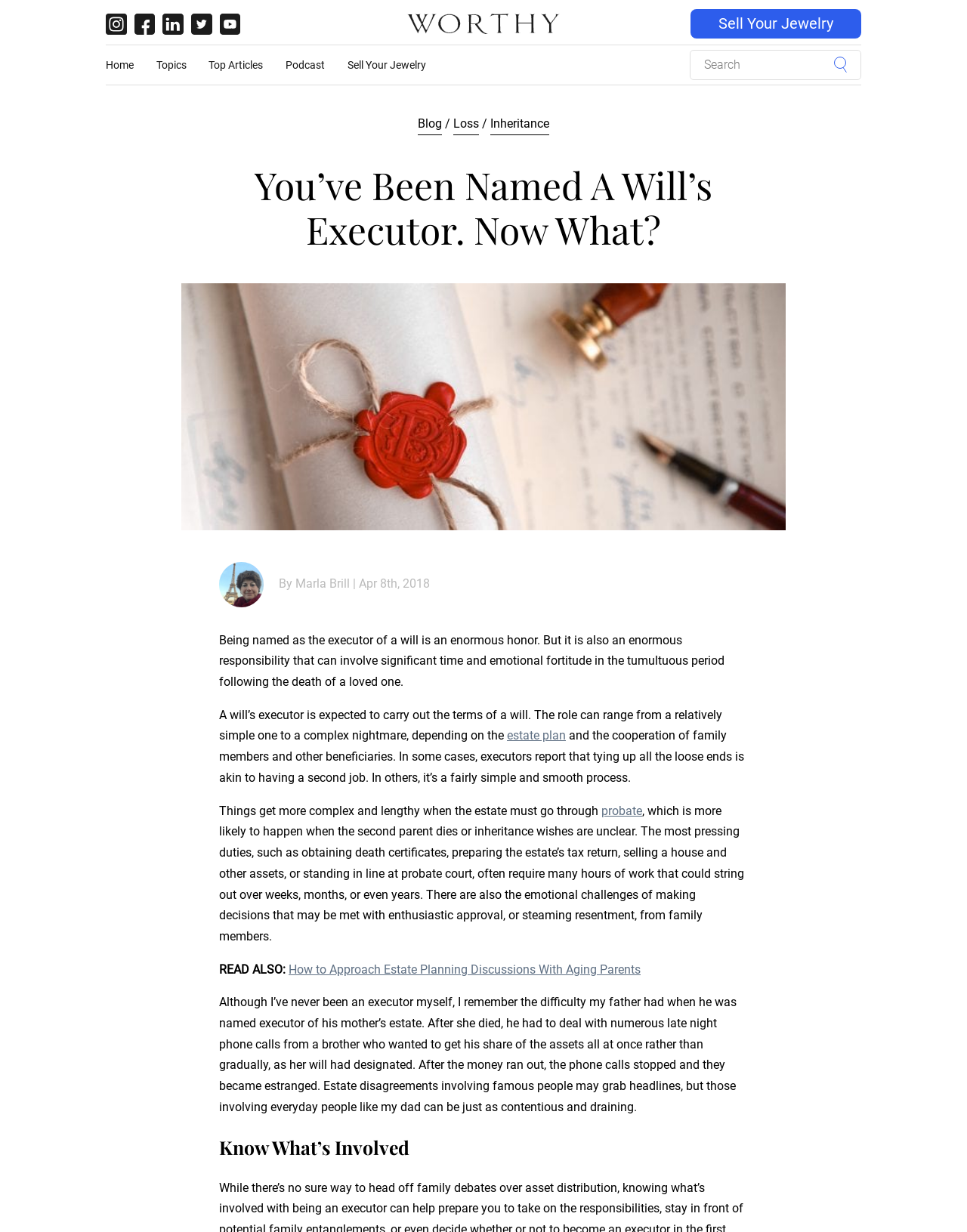Please specify the bounding box coordinates of the clickable region to carry out the following instruction: "Read the article about inheritance". The coordinates should be four float numbers between 0 and 1, in the format [left, top, right, bottom].

[0.507, 0.094, 0.568, 0.109]